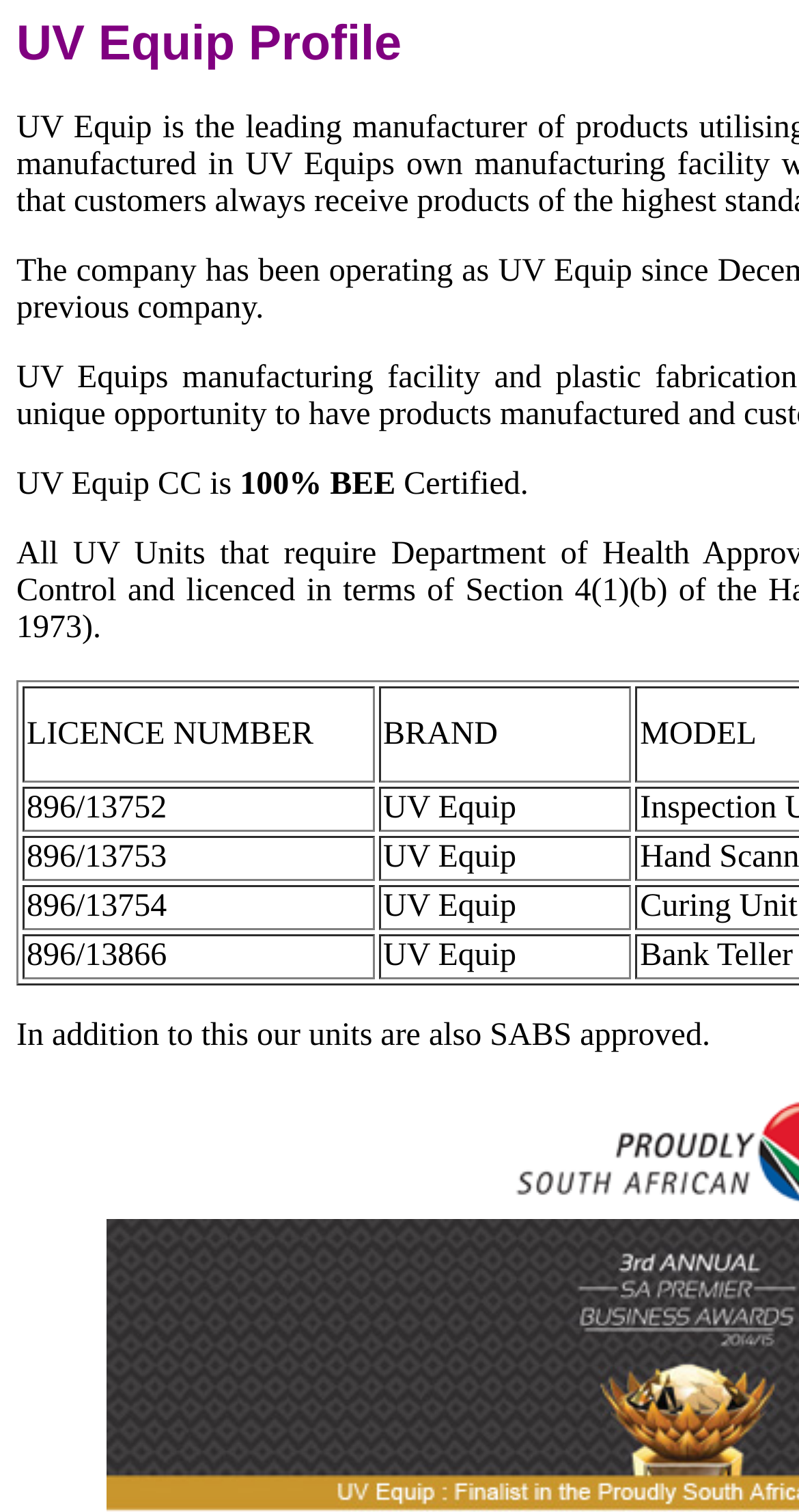What is the brand of the equipment?
Make sure to answer the question with a detailed and comprehensive explanation.

By examining the grid cells, I found that the brand is consistently listed as 'UV Equip' across multiple rows.